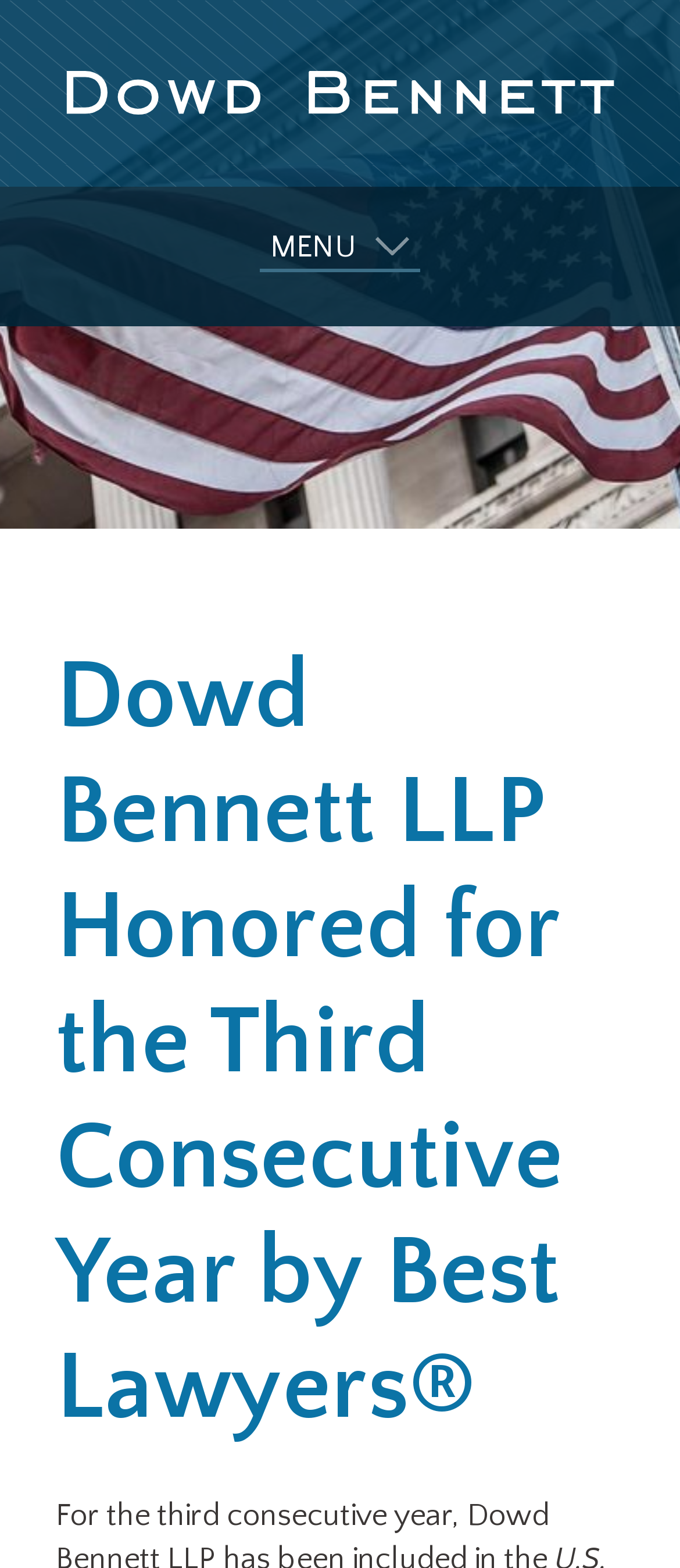Look at the image and give a detailed response to the following question: How many consecutive years has the law firm been honored by Best Lawyers?

The webpage mentions that the law firm has been honored for the third consecutive year by Best Lawyers, which implies that the law firm has been honored for three consecutive years.